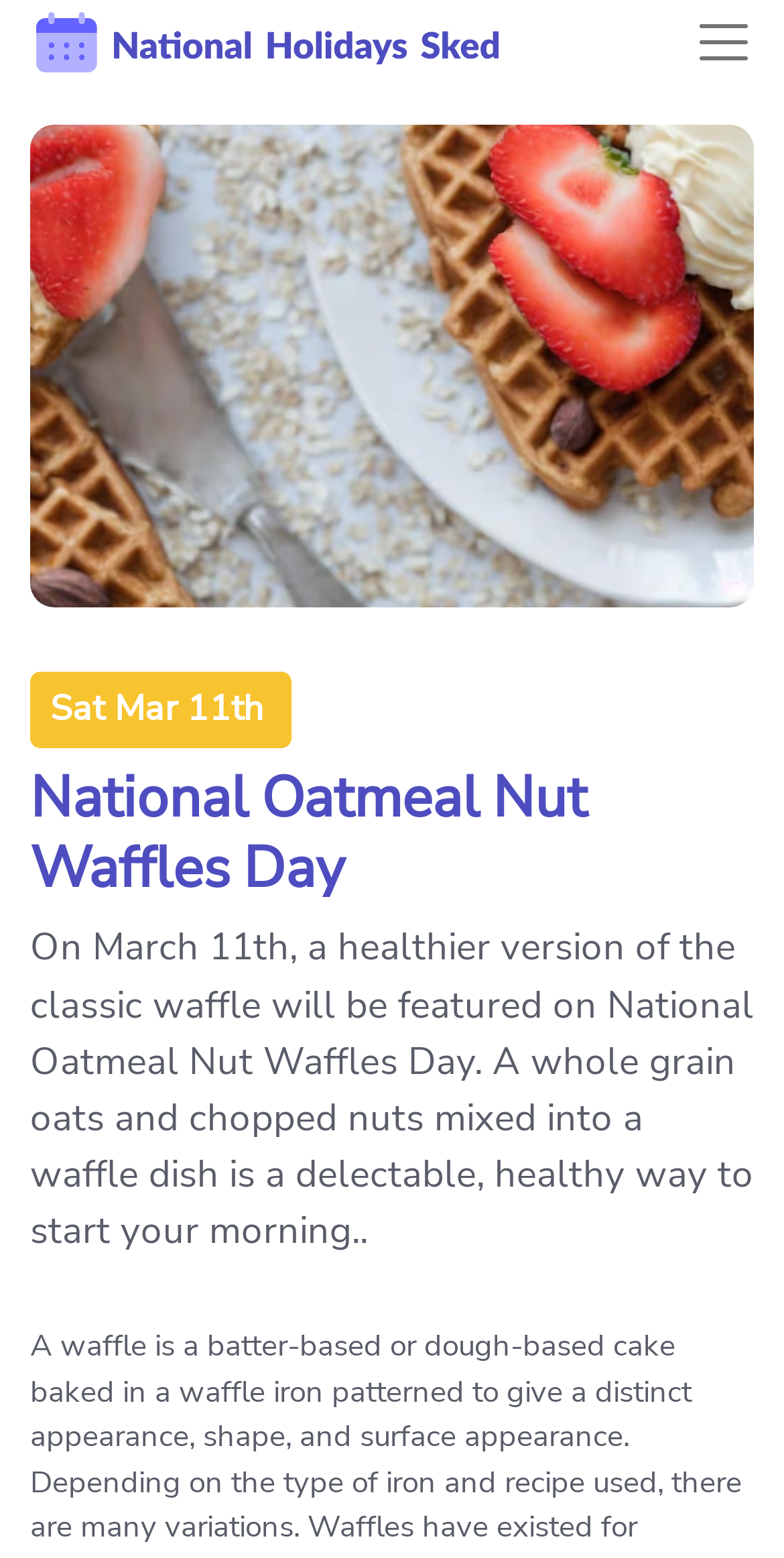Show the bounding box coordinates for the HTML element described as: "alt="National Holidays Logo"".

[0.038, 0.0, 0.638, 0.055]